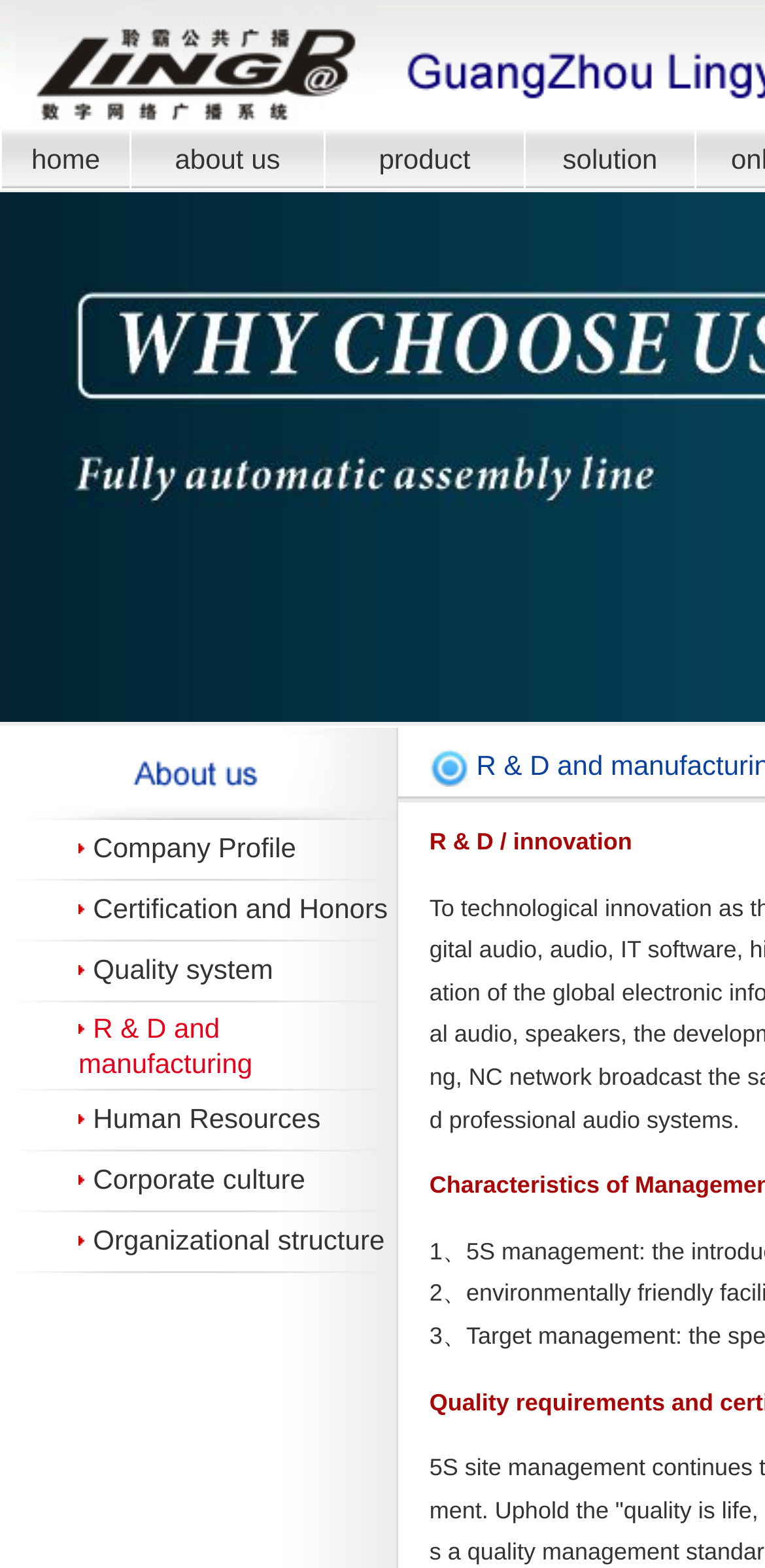Please specify the bounding box coordinates of the region to click in order to perform the following instruction: "view company profile".

[0.122, 0.53, 0.387, 0.55]